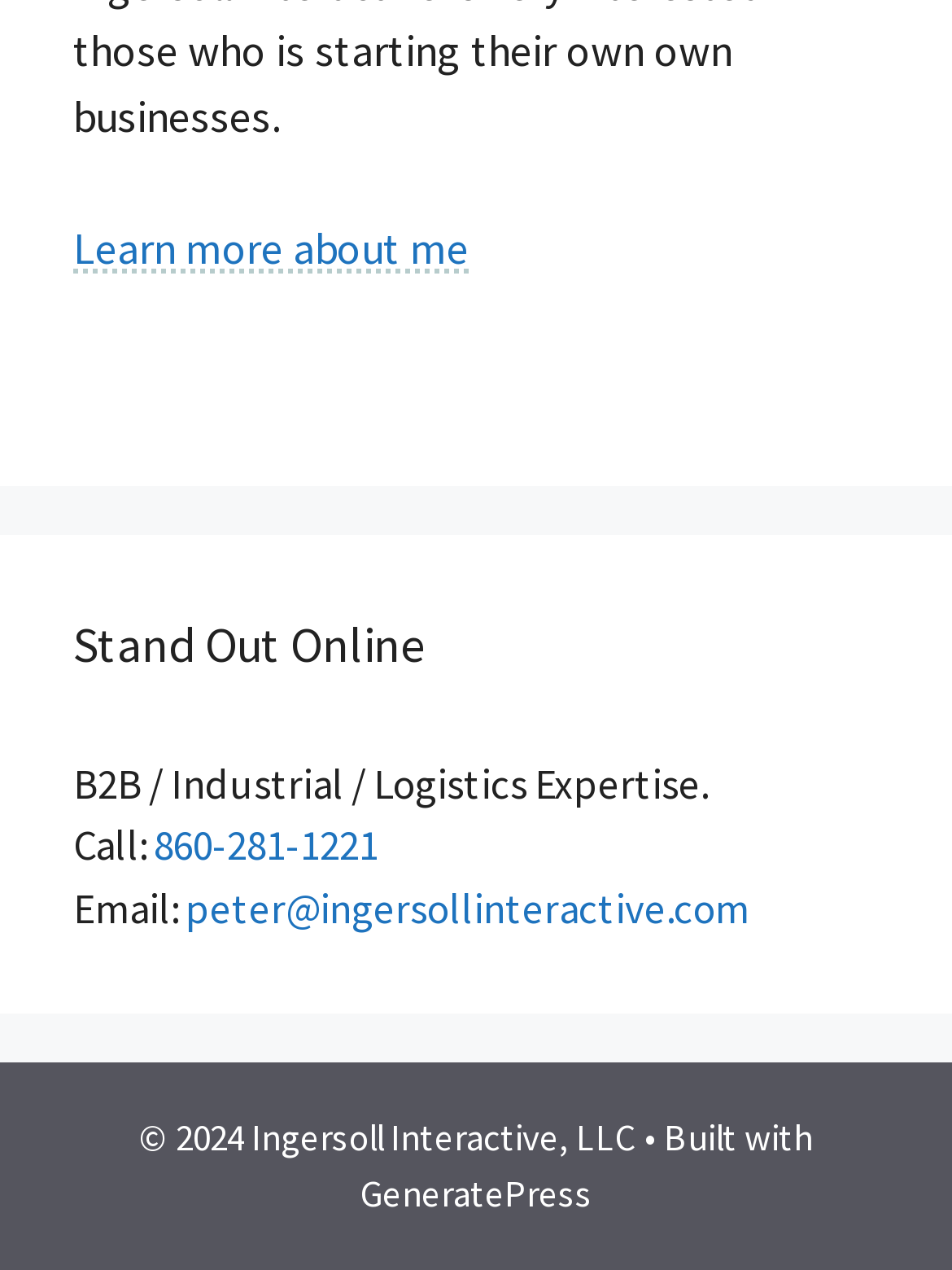What is the theme or template used to build the website?
Give a single word or phrase as your answer by examining the image.

GeneratePress